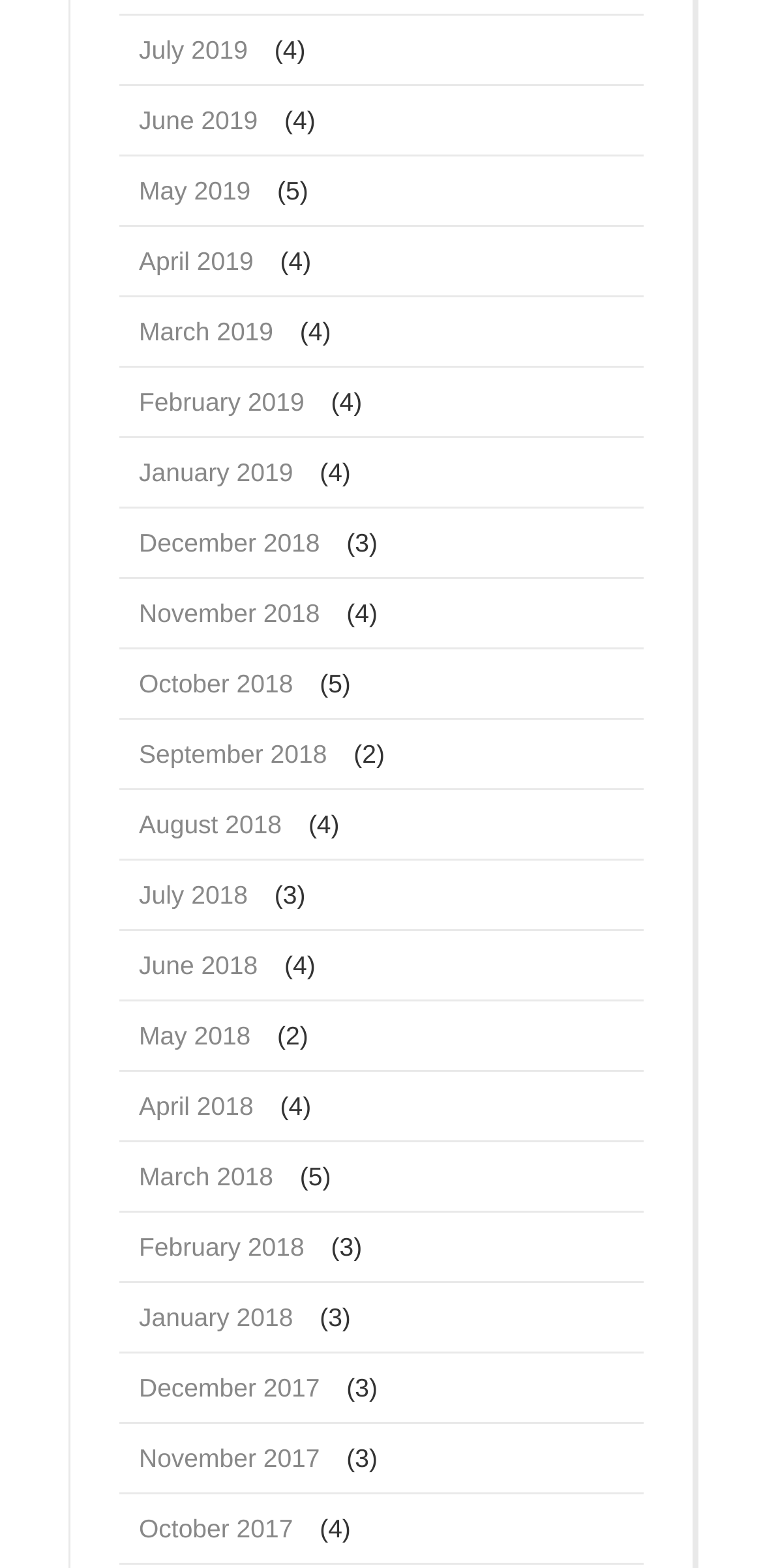Determine the bounding box coordinates of the clickable region to follow the instruction: "View October 2017".

[0.156, 0.953, 0.41, 0.997]